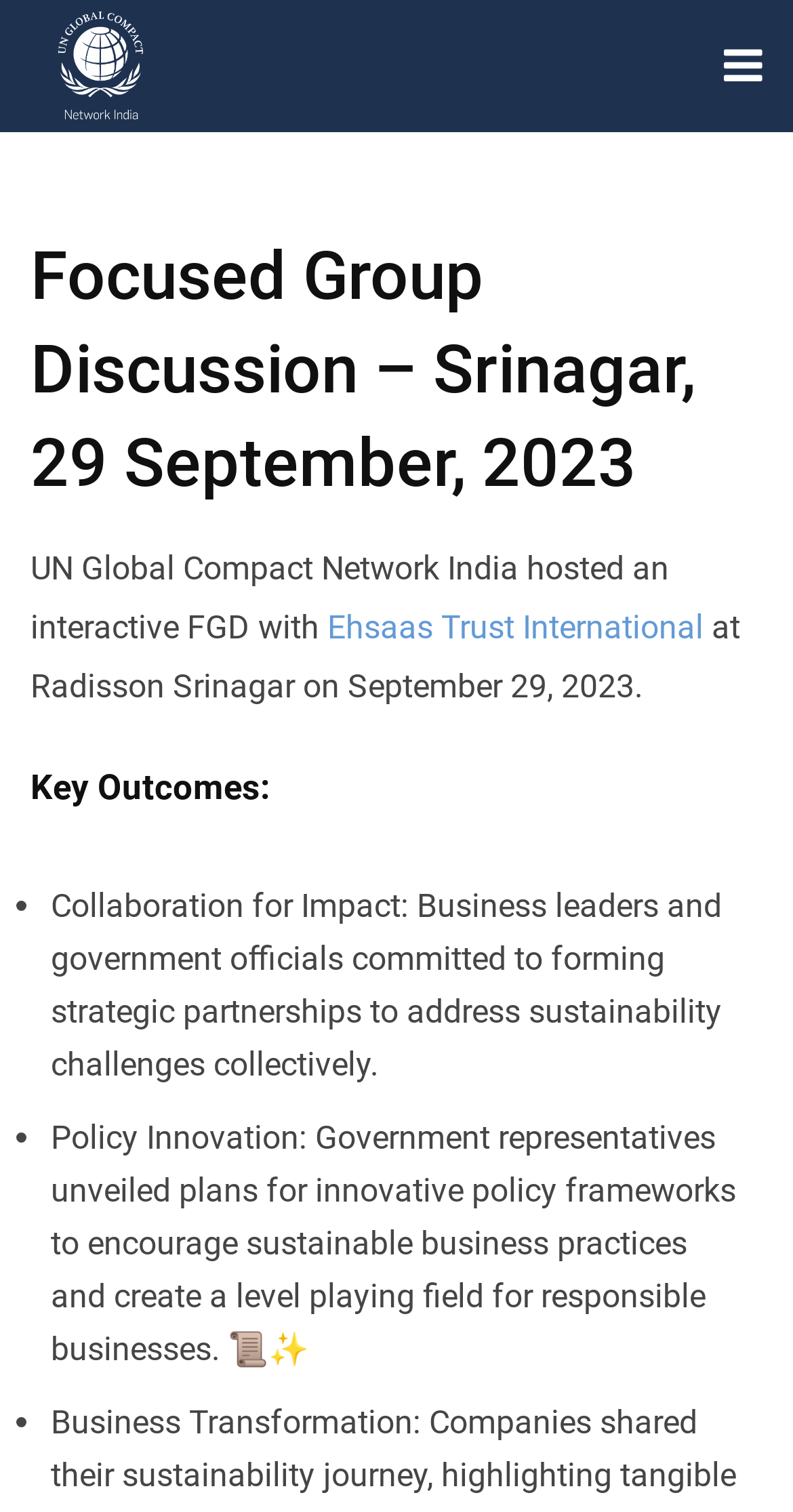How many key outcomes are listed on the webpage?
Provide a detailed answer to the question, using the image to inform your response.

The webpage lists three key outcomes of the event, each represented by a bullet point, suggesting that there are three key outcomes mentioned.